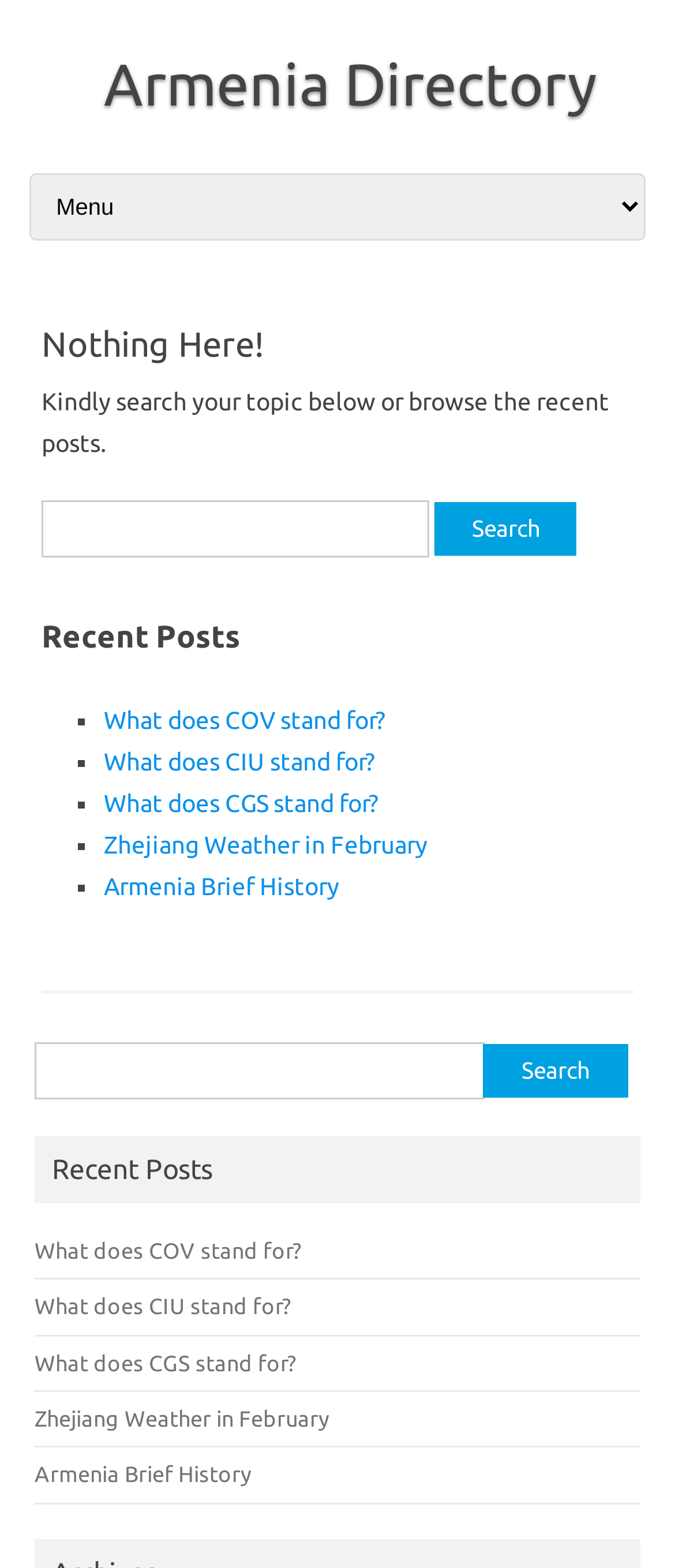Locate the bounding box coordinates of the clickable region necessary to complete the following instruction: "Go to Armenia Directory". Provide the coordinates in the format of four float numbers between 0 and 1, i.e., [left, top, right, bottom].

[0.115, 0.032, 0.885, 0.074]